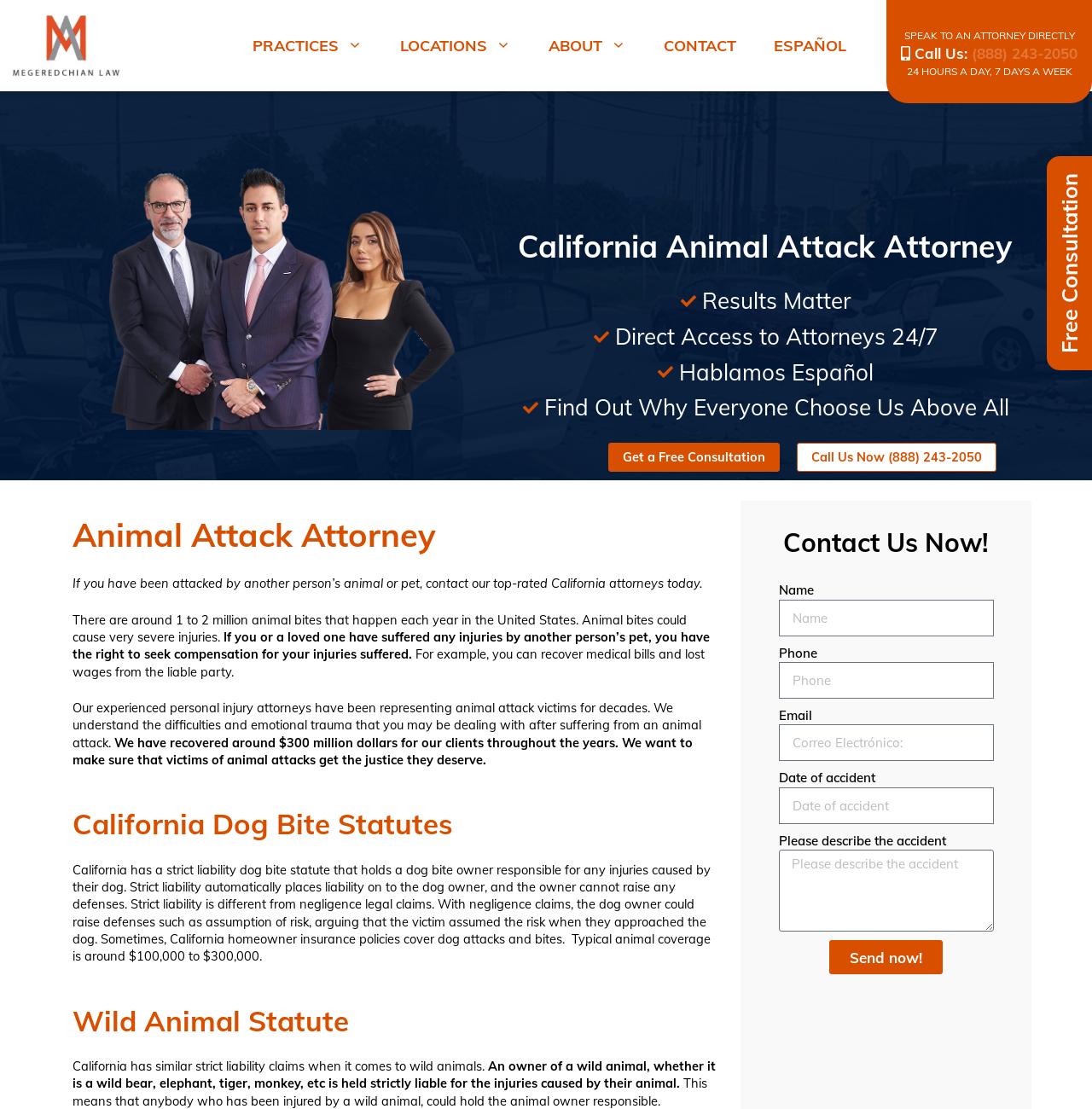How much money has the law firm recovered for their clients?
Using the information from the image, answer the question thoroughly.

The webpage mentions that the law firm has recovered around $300 million dollars for their clients throughout the years, indicating their success in representing animal attack victims.